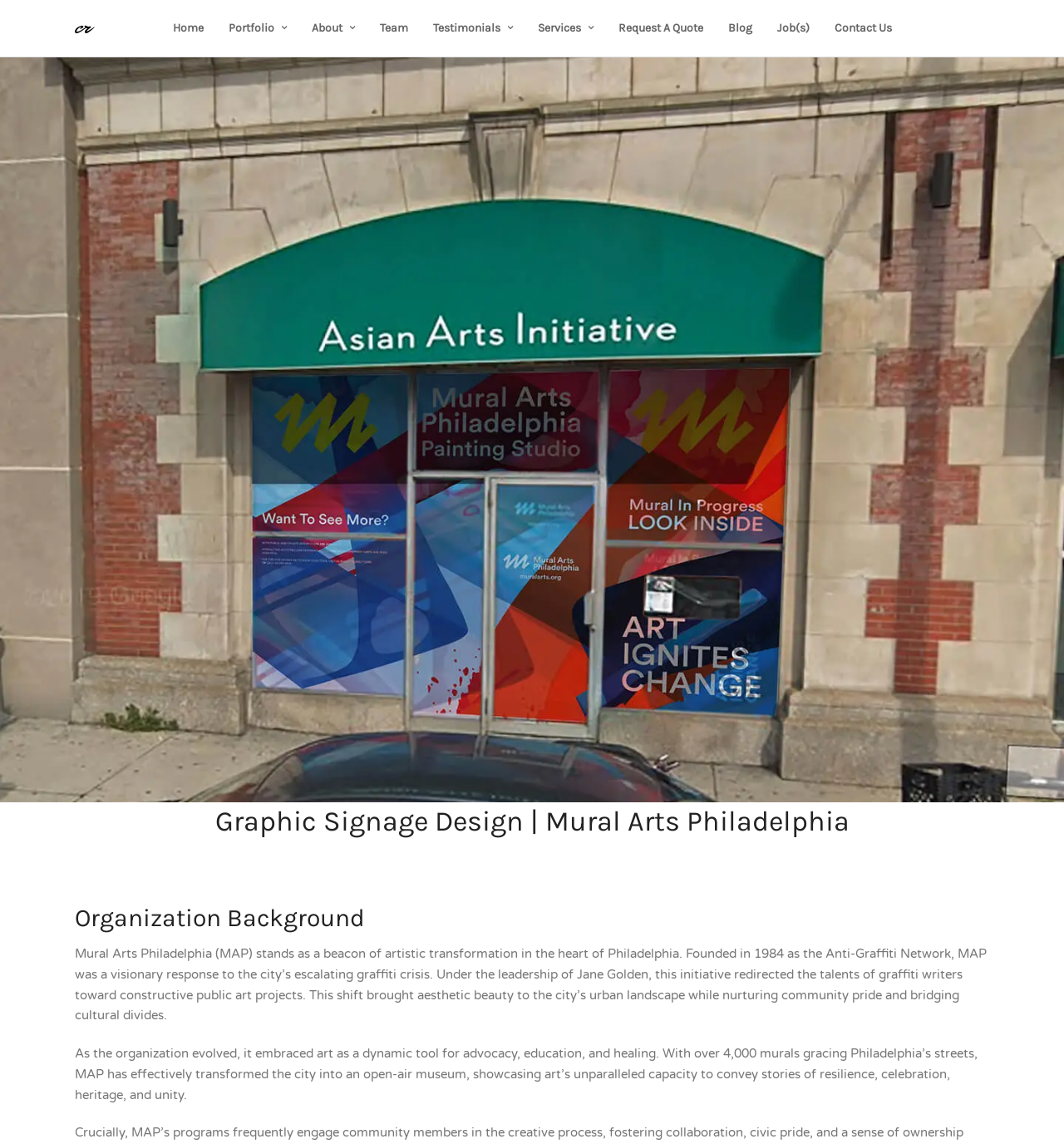Pinpoint the bounding box coordinates for the area that should be clicked to perform the following instruction: "Click the 'Home' link".

None